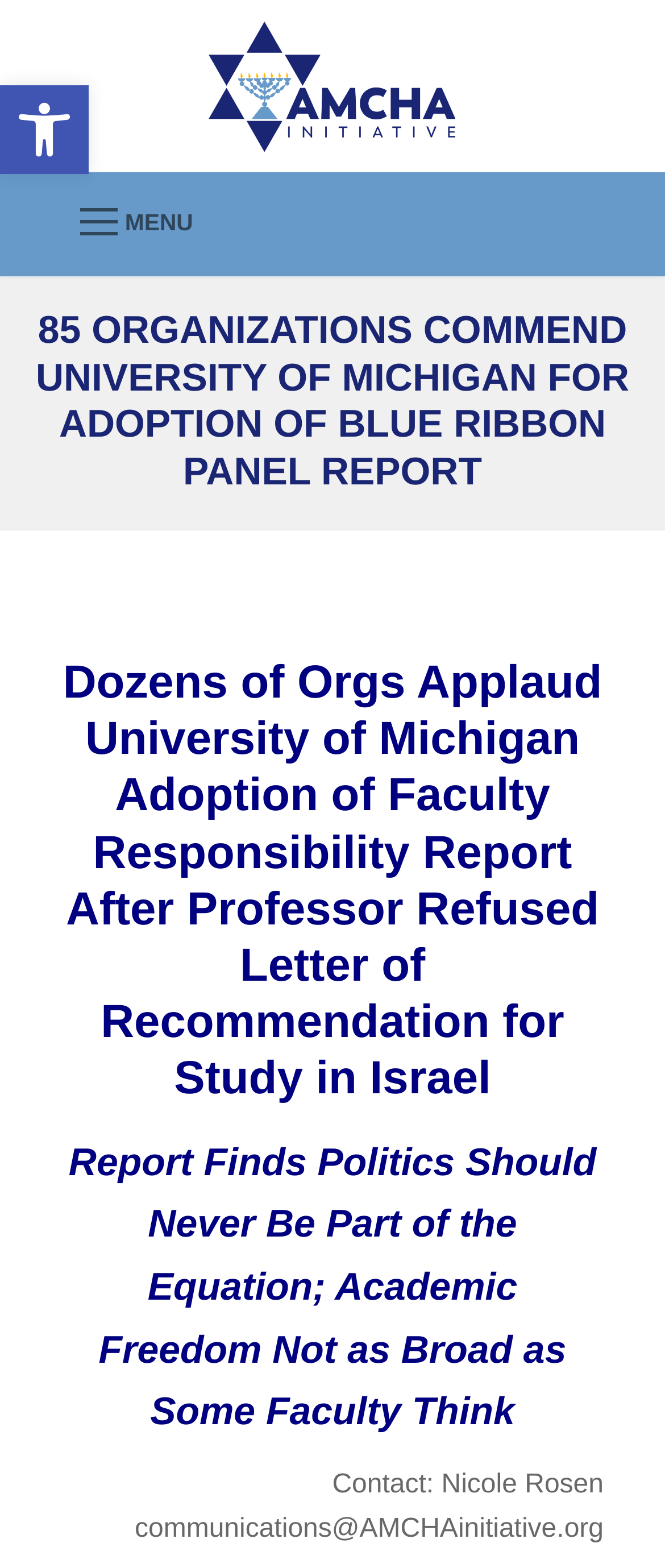What is the position of the 'MENU' button on the webpage?
From the details in the image, answer the question comprehensively.

The answer can be found by analyzing the bounding box coordinates of the 'MENU' button element, which are [0.067, 0.12, 0.344, 0.166], indicating that it is located at the top-left of the webpage.